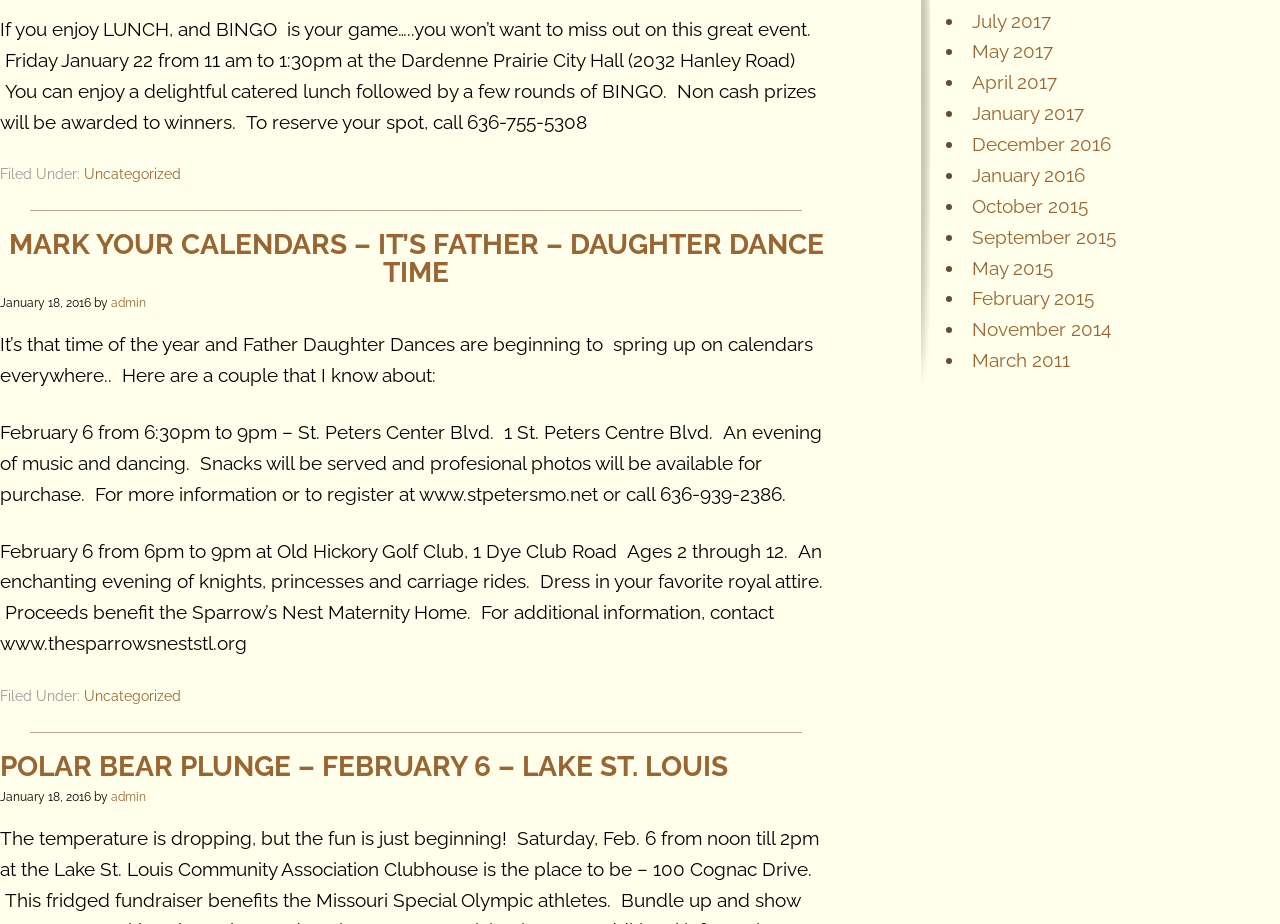Using the provided element description: "October 2015", determine the bounding box coordinates of the corresponding UI element in the screenshot.

[0.759, 0.211, 0.85, 0.235]